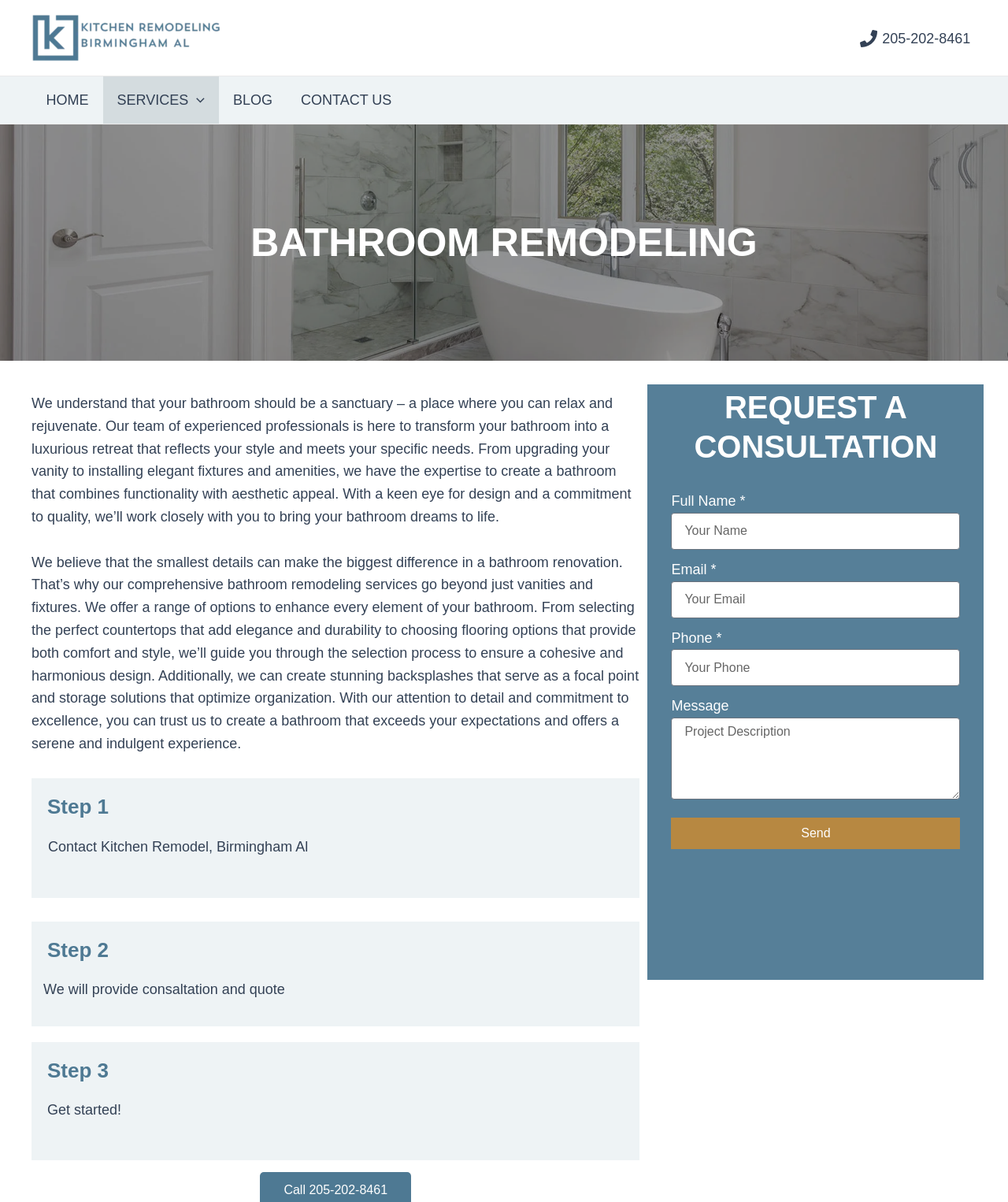Can you find the bounding box coordinates of the area I should click to execute the following instruction: "Navigate to 'BLOG'"?

[0.217, 0.064, 0.284, 0.103]